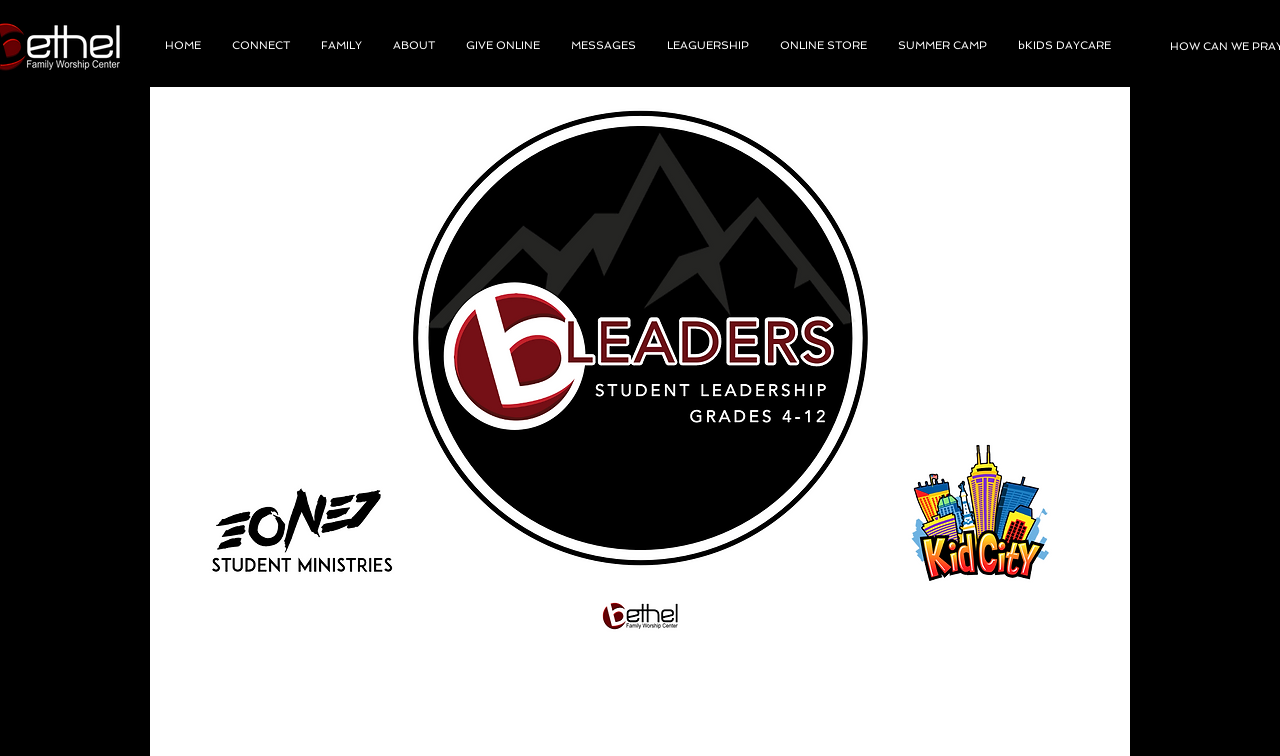Please identify the bounding box coordinates of the clickable area that will allow you to execute the instruction: "go to home page".

[0.117, 0.028, 0.17, 0.093]